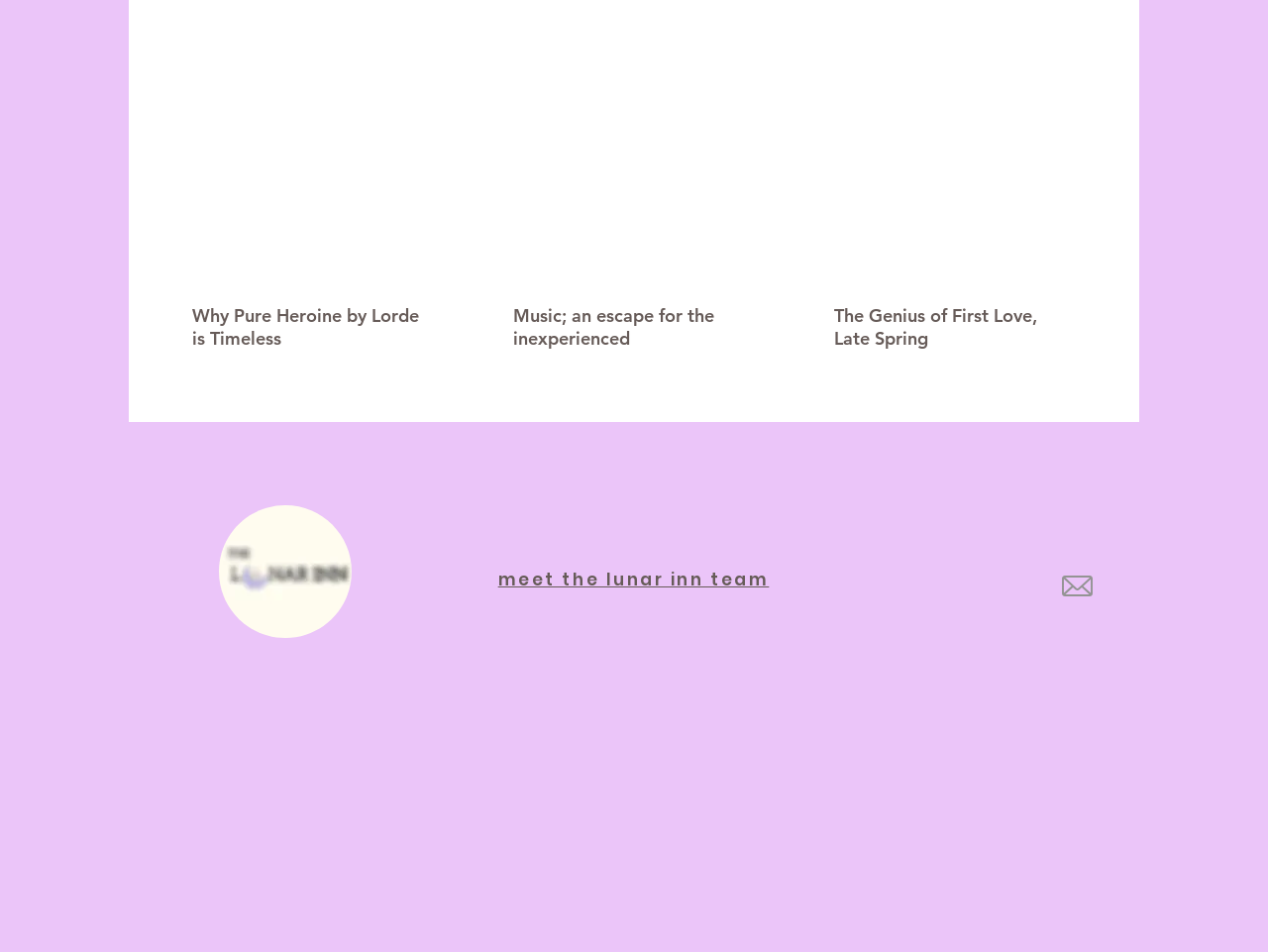Look at the image and answer the question in detail:
What is the logo image filename?

I found the image element with the description 'lunar inn logo.jpg' which is a child of the link element with the same description. This suggests that the logo image filename is 'lunar inn logo.jpg'.